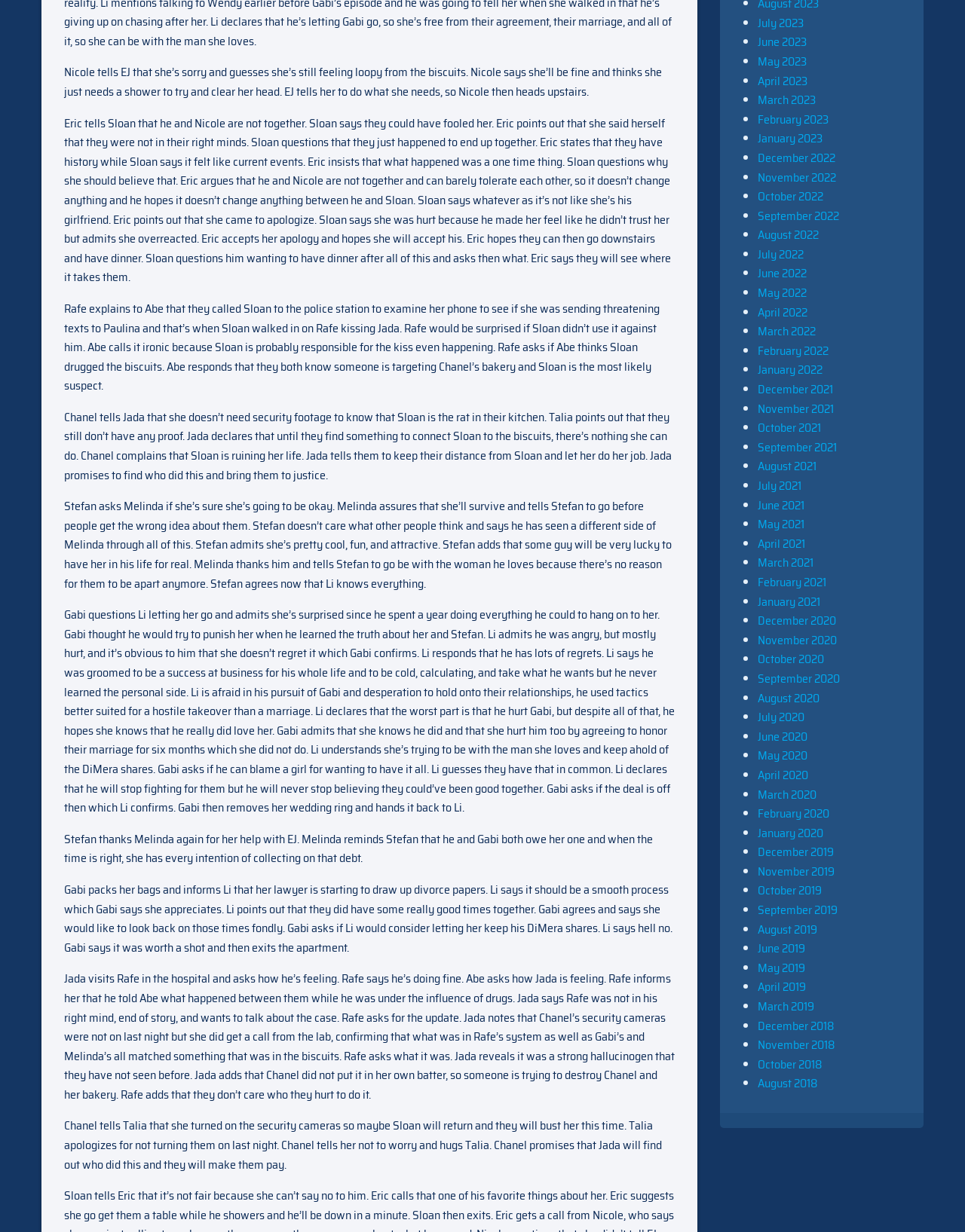Determine the bounding box coordinates of the element's region needed to click to follow the instruction: "Read the blog". Provide these coordinates as four float numbers between 0 and 1, formatted as [left, top, right, bottom].

None